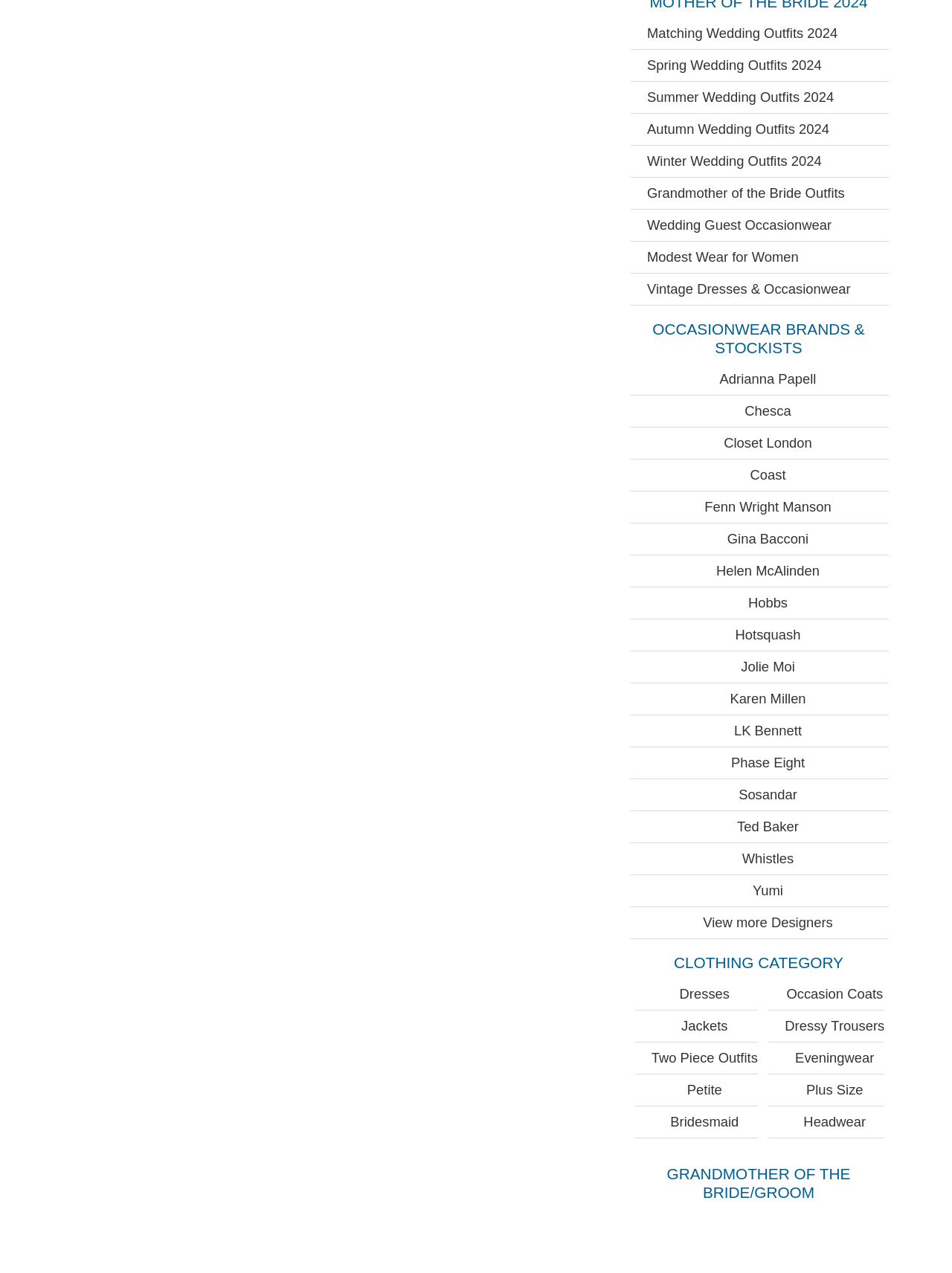Determine the bounding box coordinates of the clickable element to complete this instruction: "Click on the link for Spring Wedding Outfits 2024". Provide the coordinates in the format of four float numbers between 0 and 1, [left, top, right, bottom].

[0.664, 0.039, 0.934, 0.064]